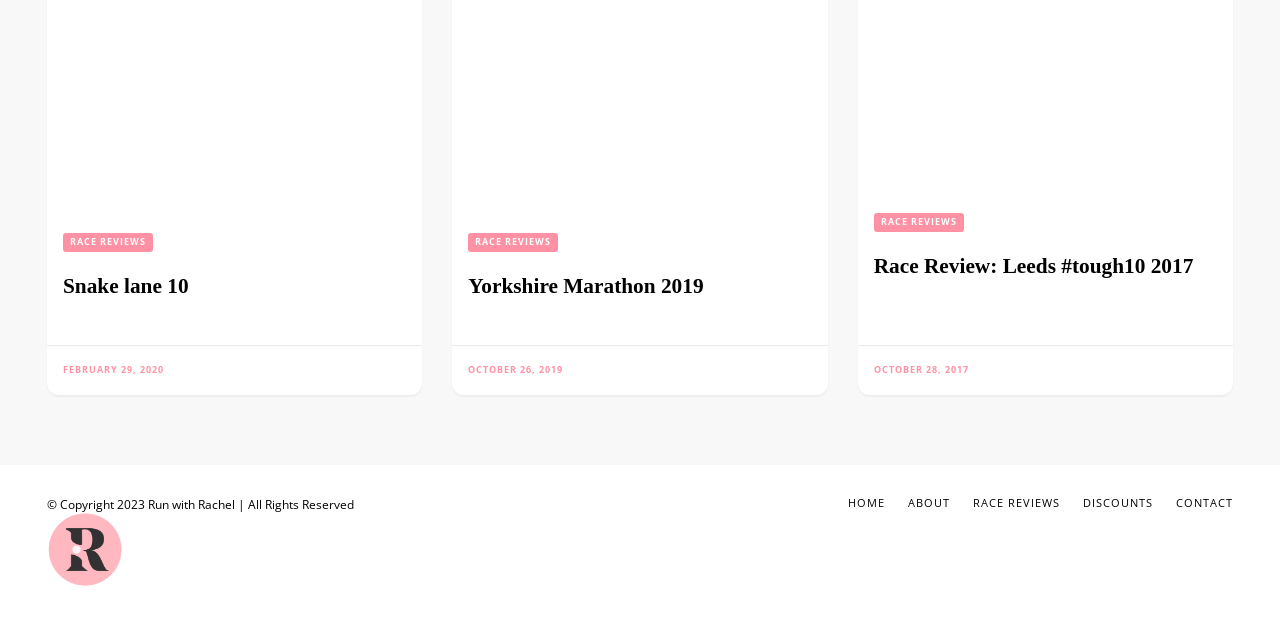Provide the bounding box coordinates, formatted as (top-left x, top-left y, bottom-right x, bottom-right y), with all values being floating point numbers between 0 and 1. Identify the bounding box of the UI element that matches the description: About

[0.709, 0.773, 0.742, 0.795]